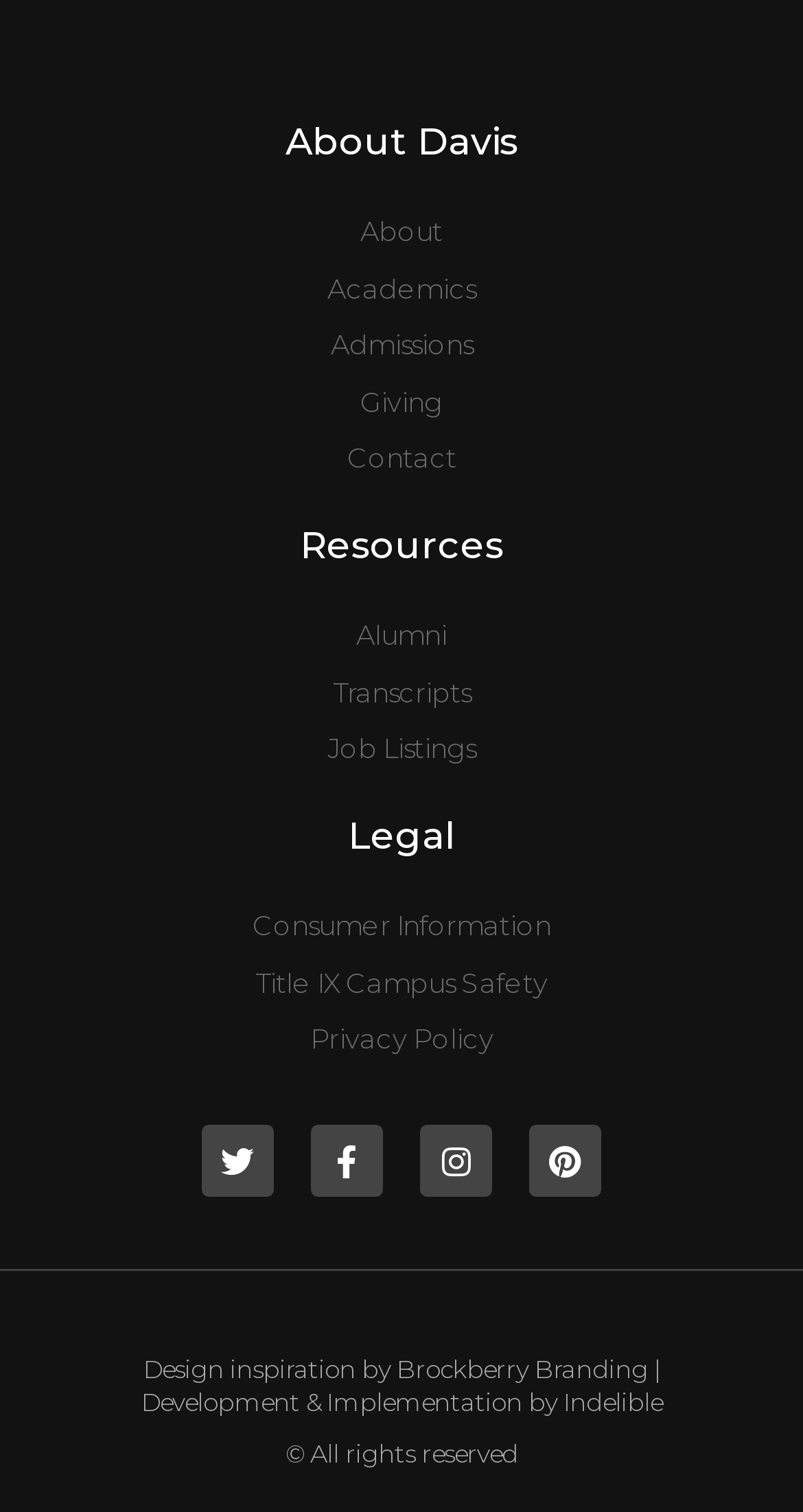Use one word or a short phrase to answer the question provided: 
What is the last link in the 'Resources' category?

Job Listings